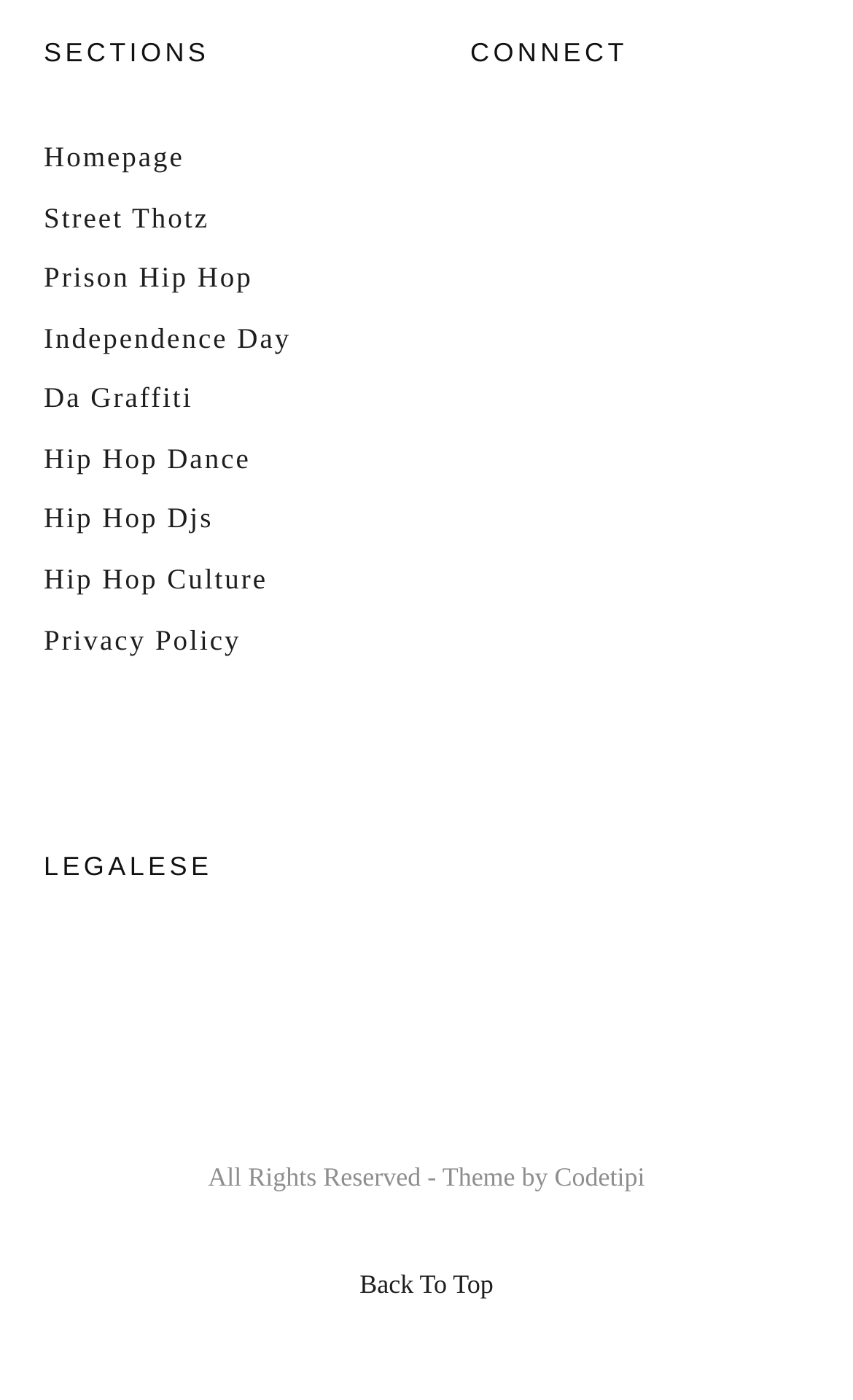Use the information in the screenshot to answer the question comprehensively: What is the purpose of the 'Back To Top' link?

The 'Back To Top' link is usually used to scroll the user back to the top of the webpage. Its presence at the bottom of the page suggests that it serves this purpose.